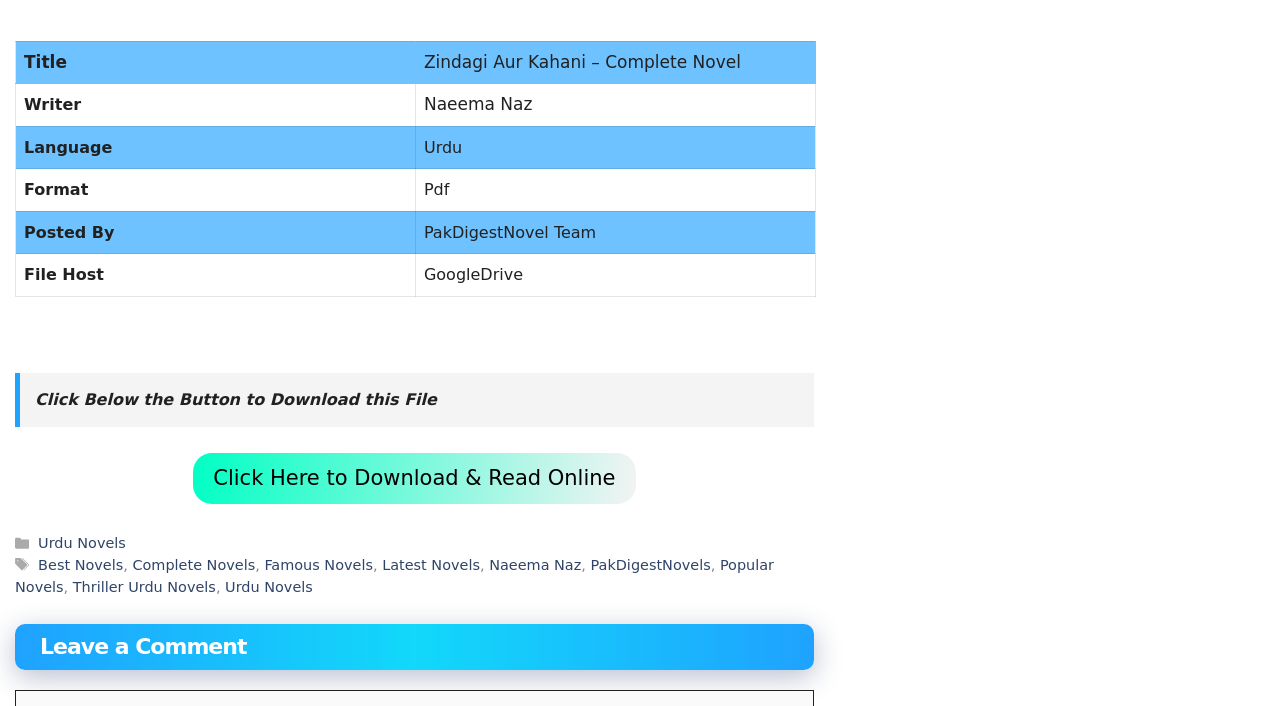Please give a concise answer to this question using a single word or phrase: 
Who is the writer of the novel?

Naeema Naz